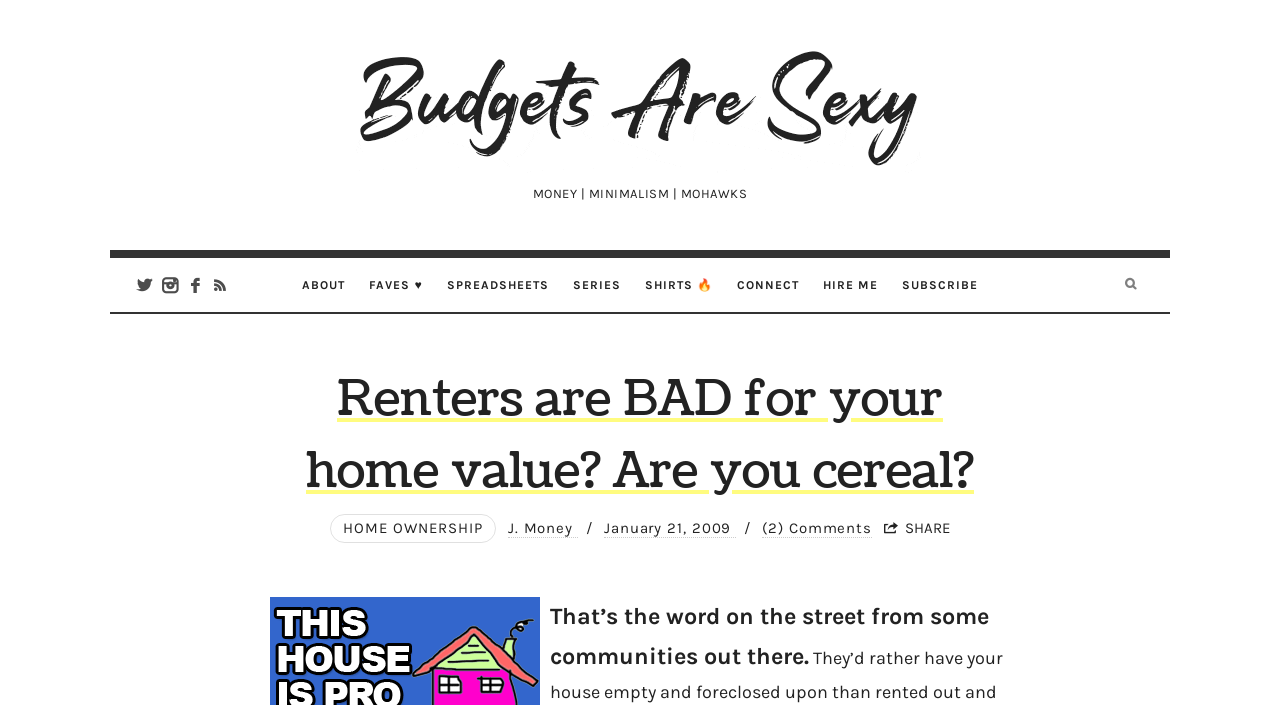Please find the bounding box coordinates of the element that must be clicked to perform the given instruction: "Read the article 'Renters are BAD for your home value? Are you cereal?'". The coordinates should be four float numbers from 0 to 1, i.e., [left, top, right, bottom].

[0.211, 0.516, 0.789, 0.721]